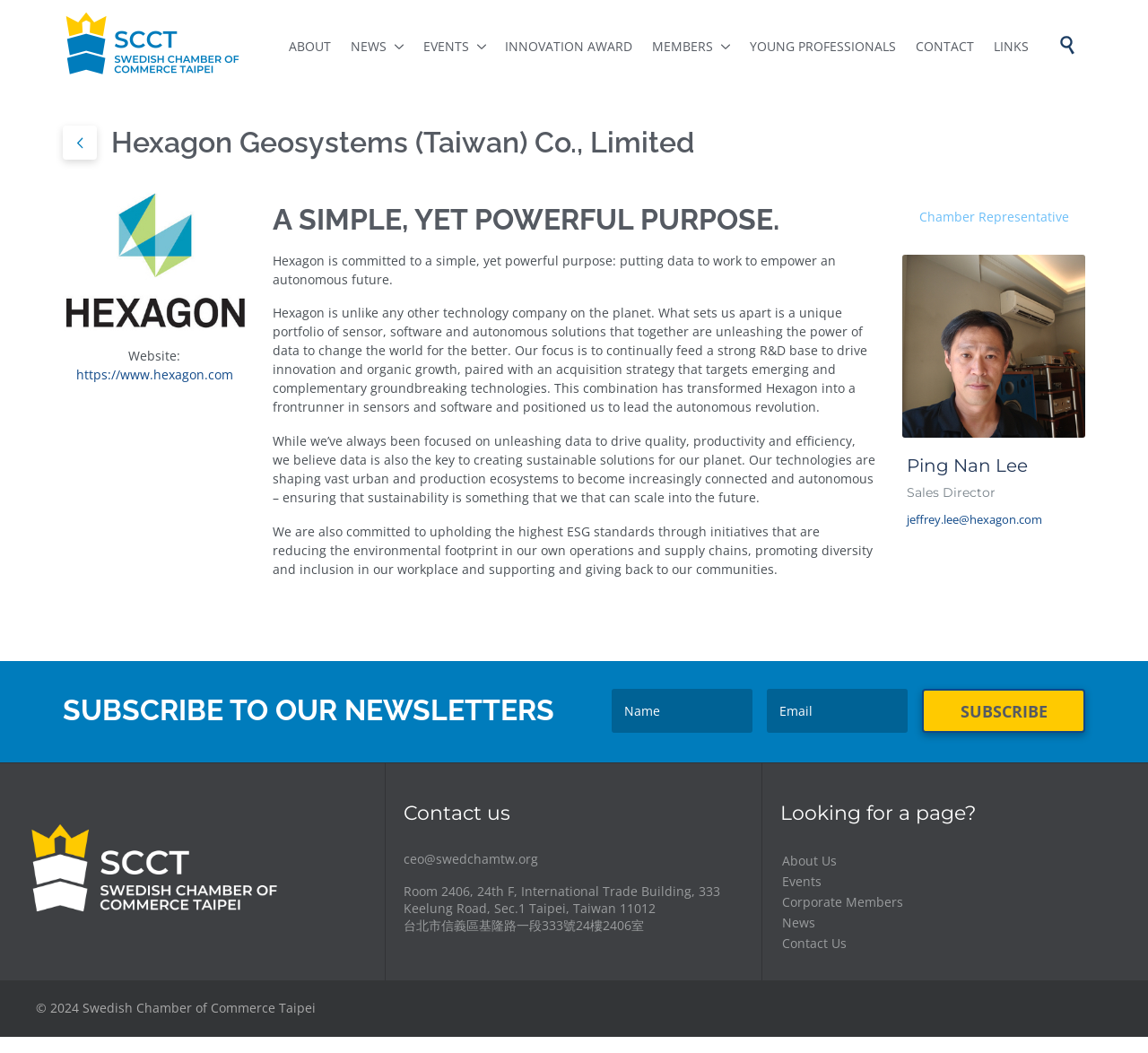Reply to the question below using a single word or brief phrase:
What is the name of the company described on this webpage?

Hexagon